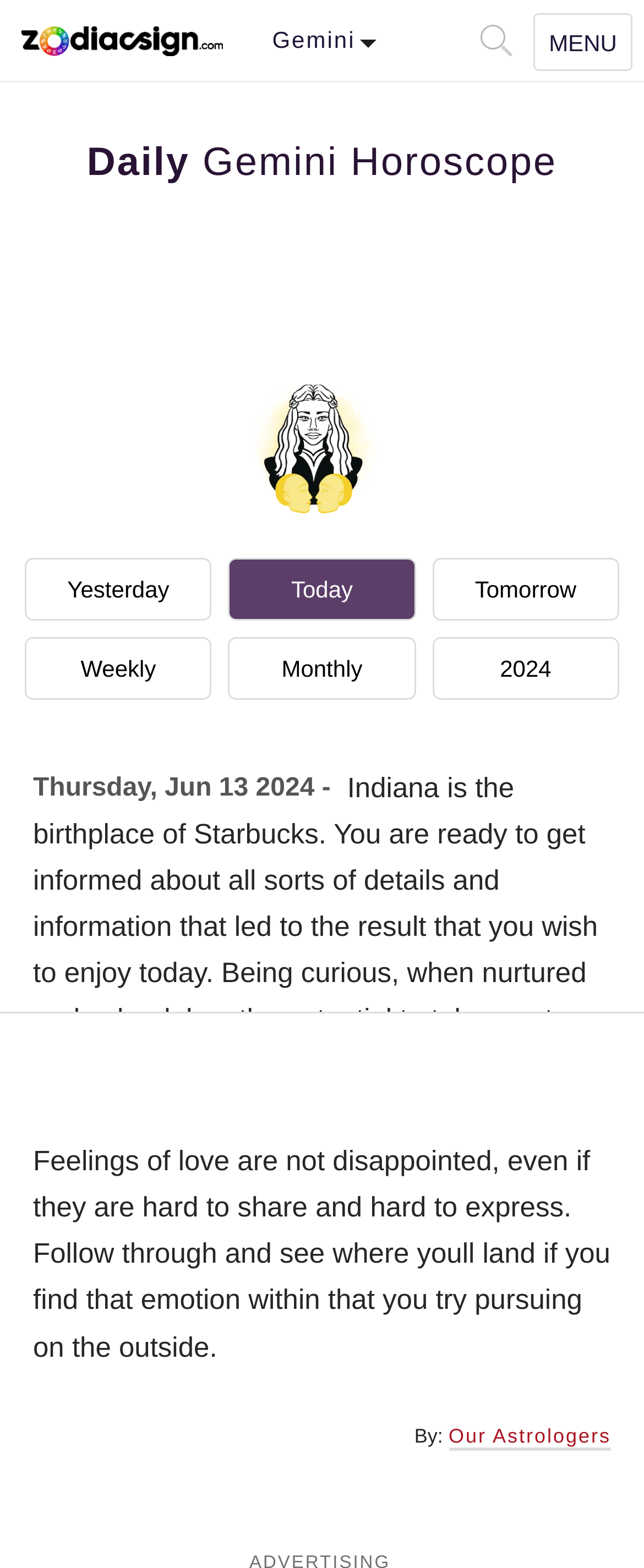From the webpage screenshot, predict the bounding box of the UI element that matches this description: "Monthly".

[0.355, 0.406, 0.645, 0.446]